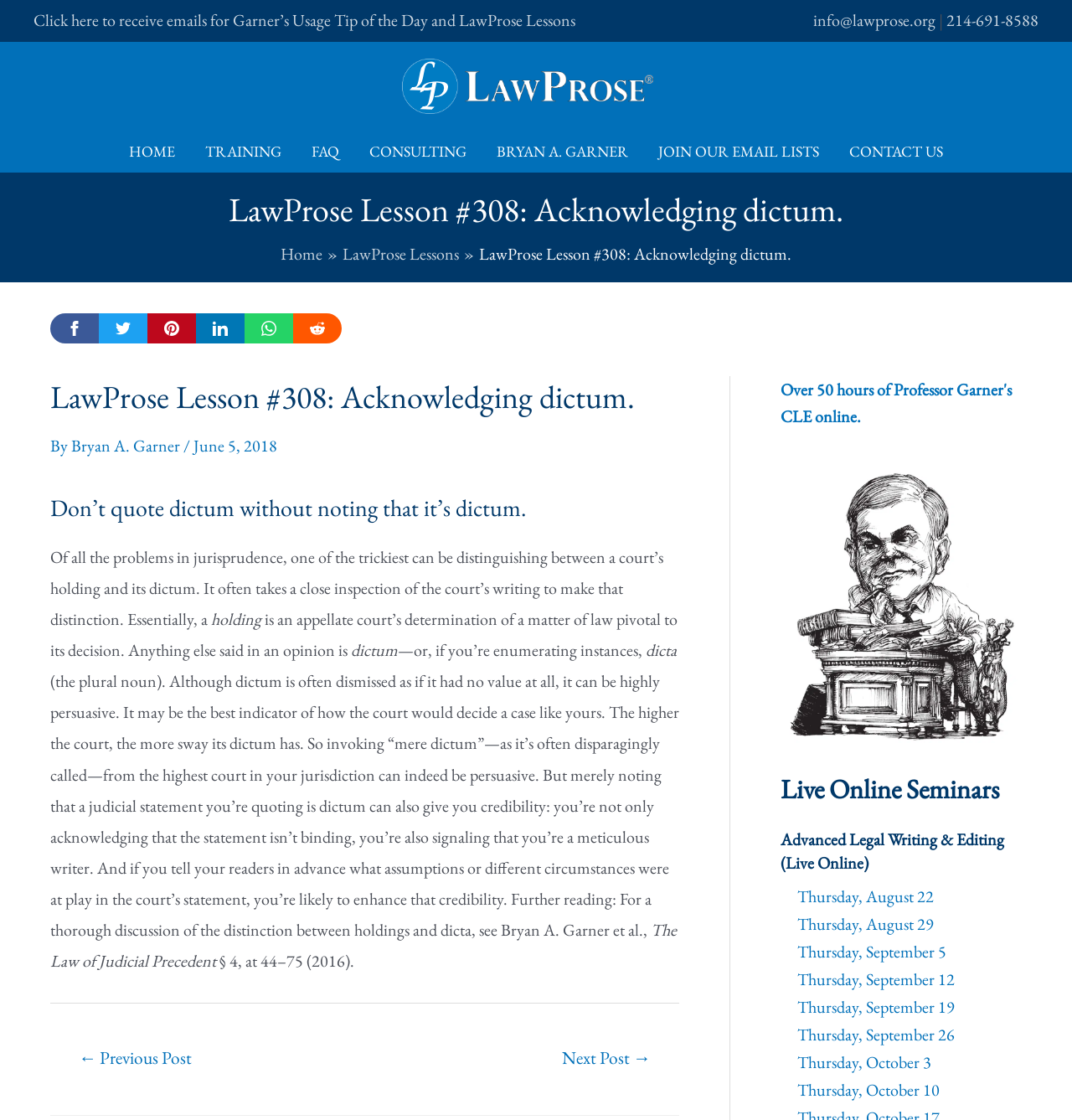Please find the bounding box coordinates of the element that must be clicked to perform the given instruction: "Read the previous post". The coordinates should be four float numbers from 0 to 1, i.e., [left, top, right, bottom].

[0.048, 0.927, 0.204, 0.964]